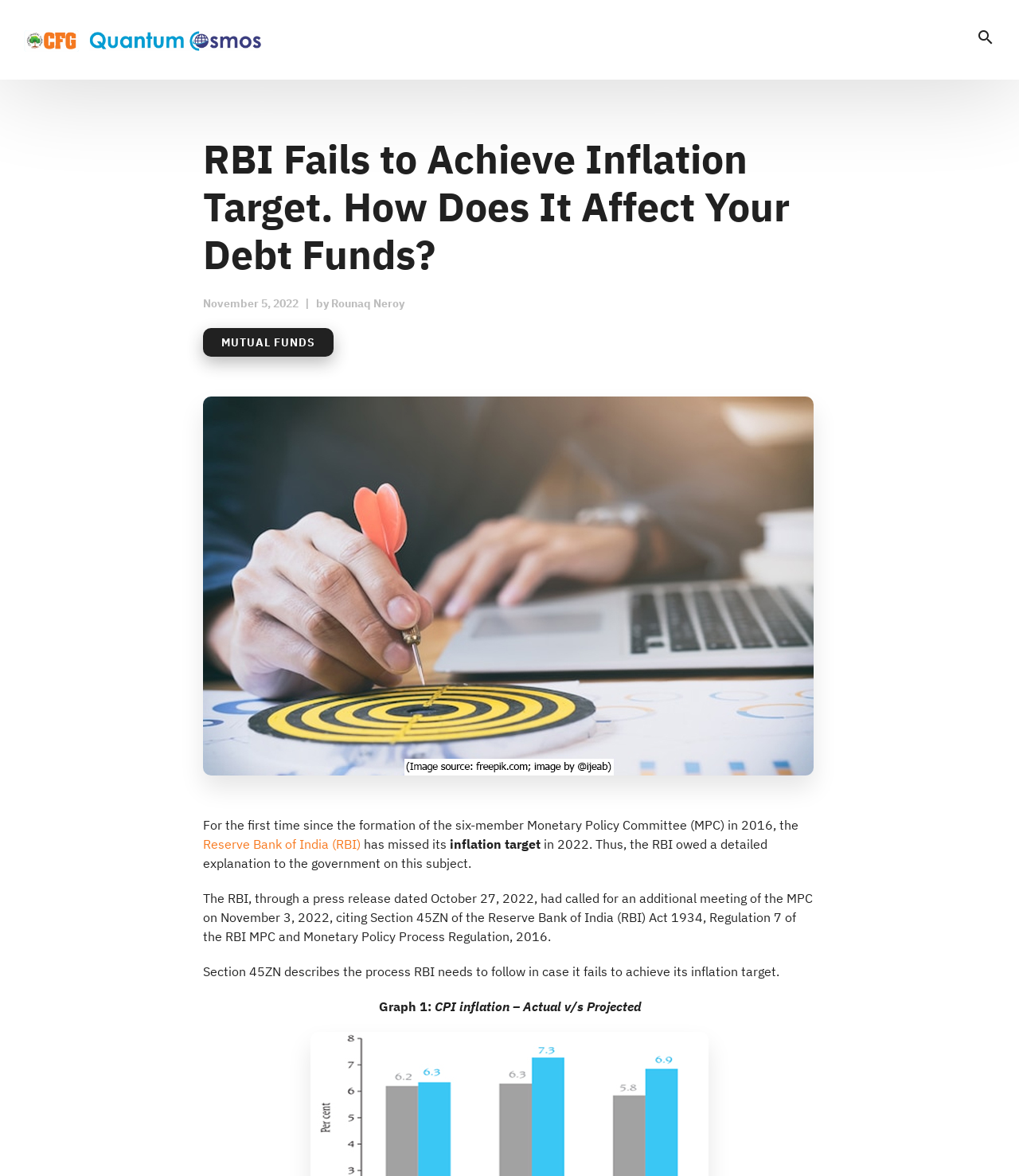Answer the question in a single word or phrase:
What is the purpose of the graph mentioned in the article?

CPI inflation – Actual v/s Projected